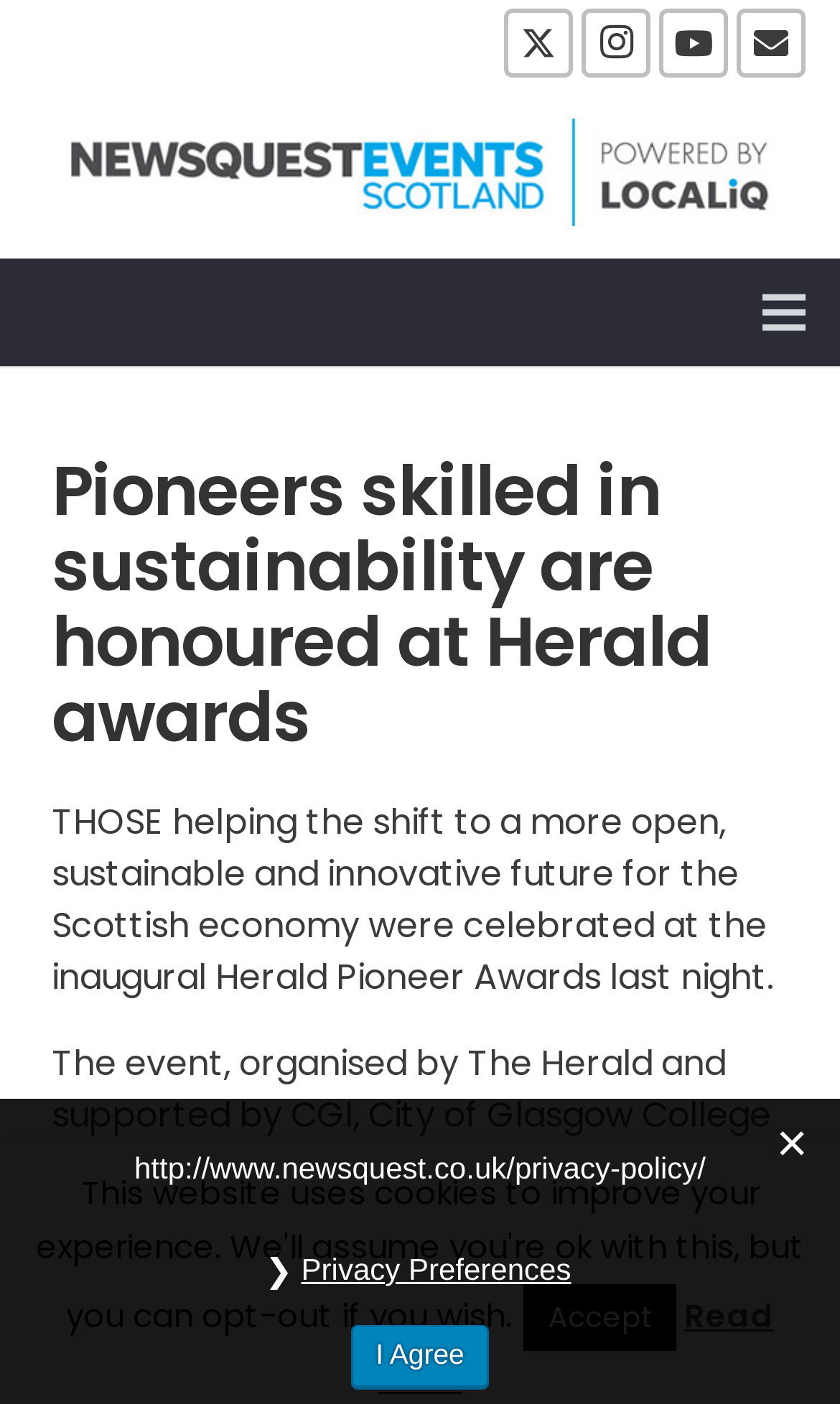Please analyze the image and provide a thorough answer to the question:
What social media platforms are linked on the webpage?

The answer can be found by looking at the links at the top of the webpage, which include Twitter, Instagram, and YouTube.